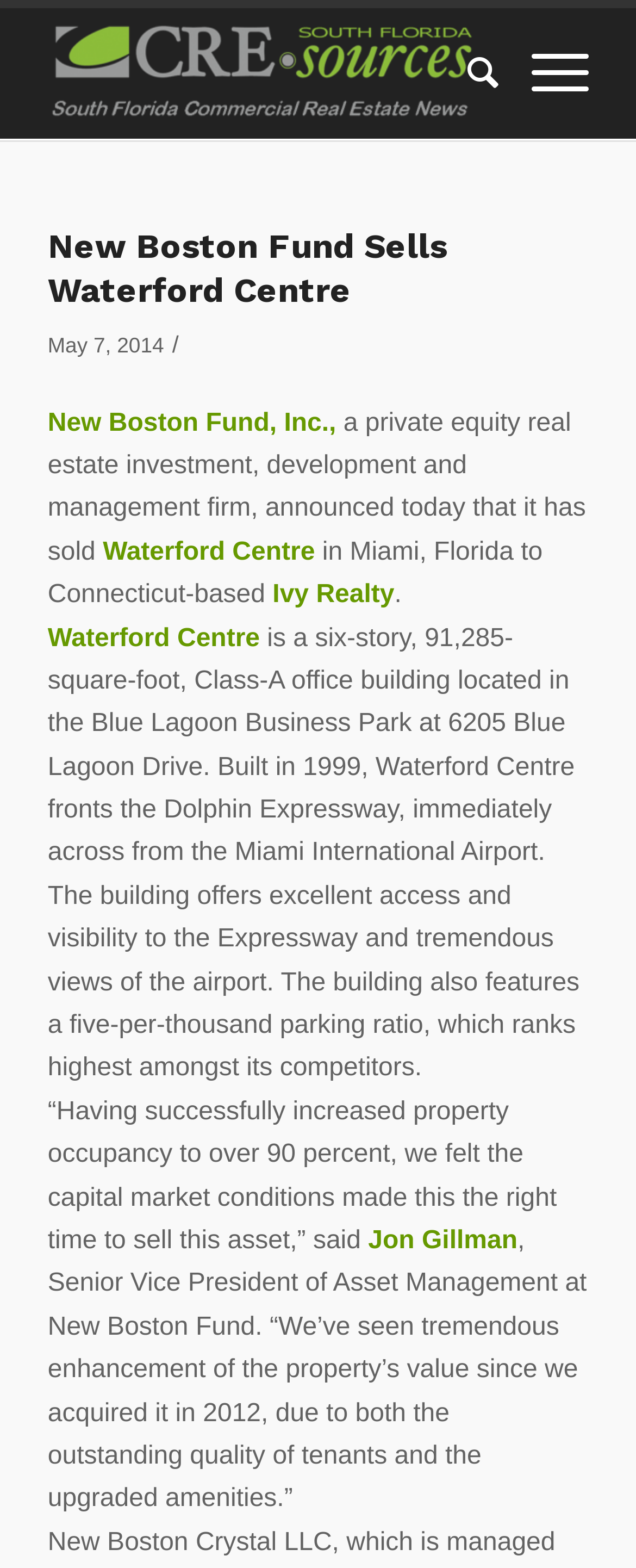Identify the primary heading of the webpage and provide its text.

New Boston Fund Sells Waterford Centre